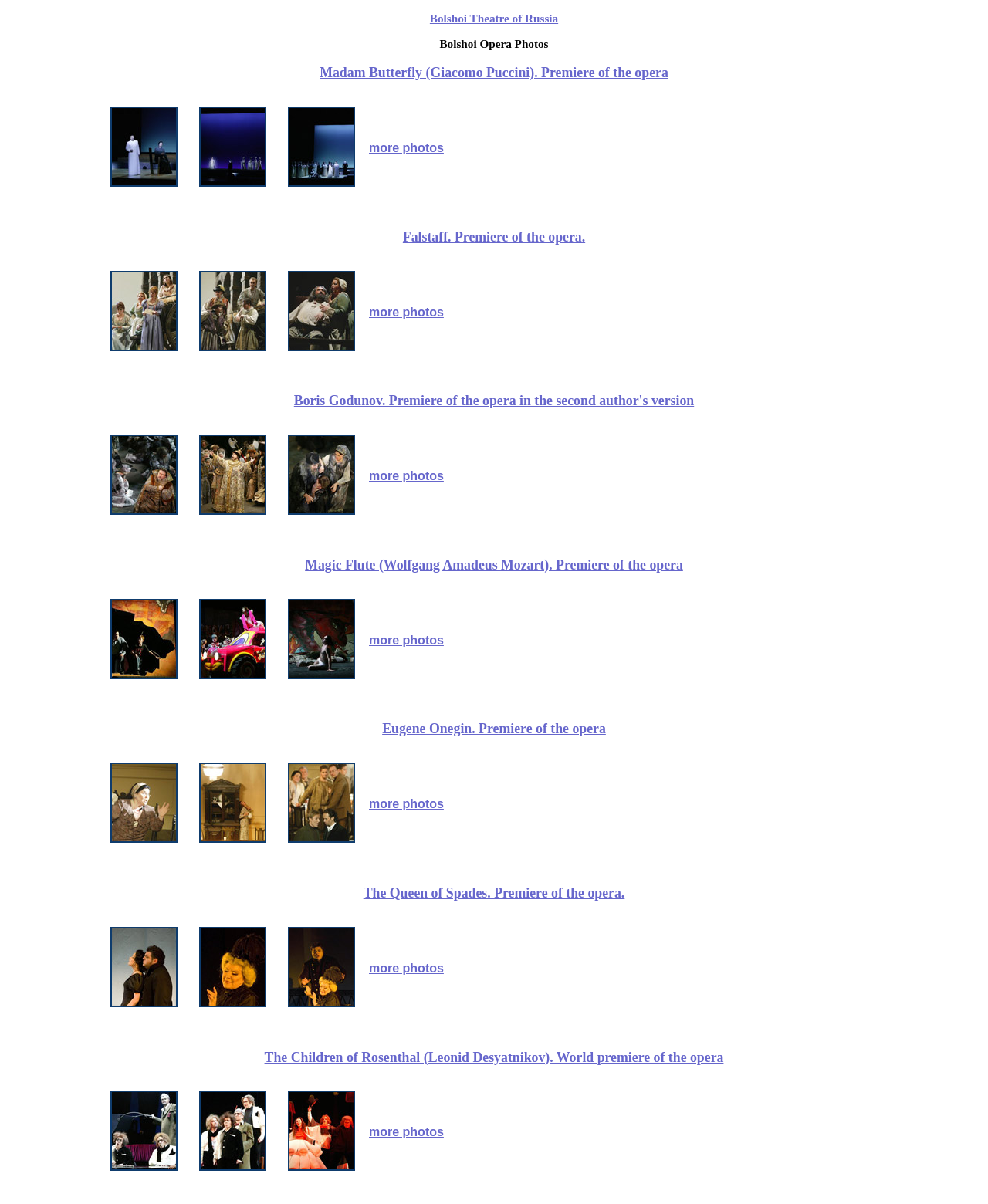Please specify the bounding box coordinates of the region to click in order to perform the following instruction: "Click on Eugene Onegin opera premiere link".

[0.387, 0.599, 0.613, 0.612]